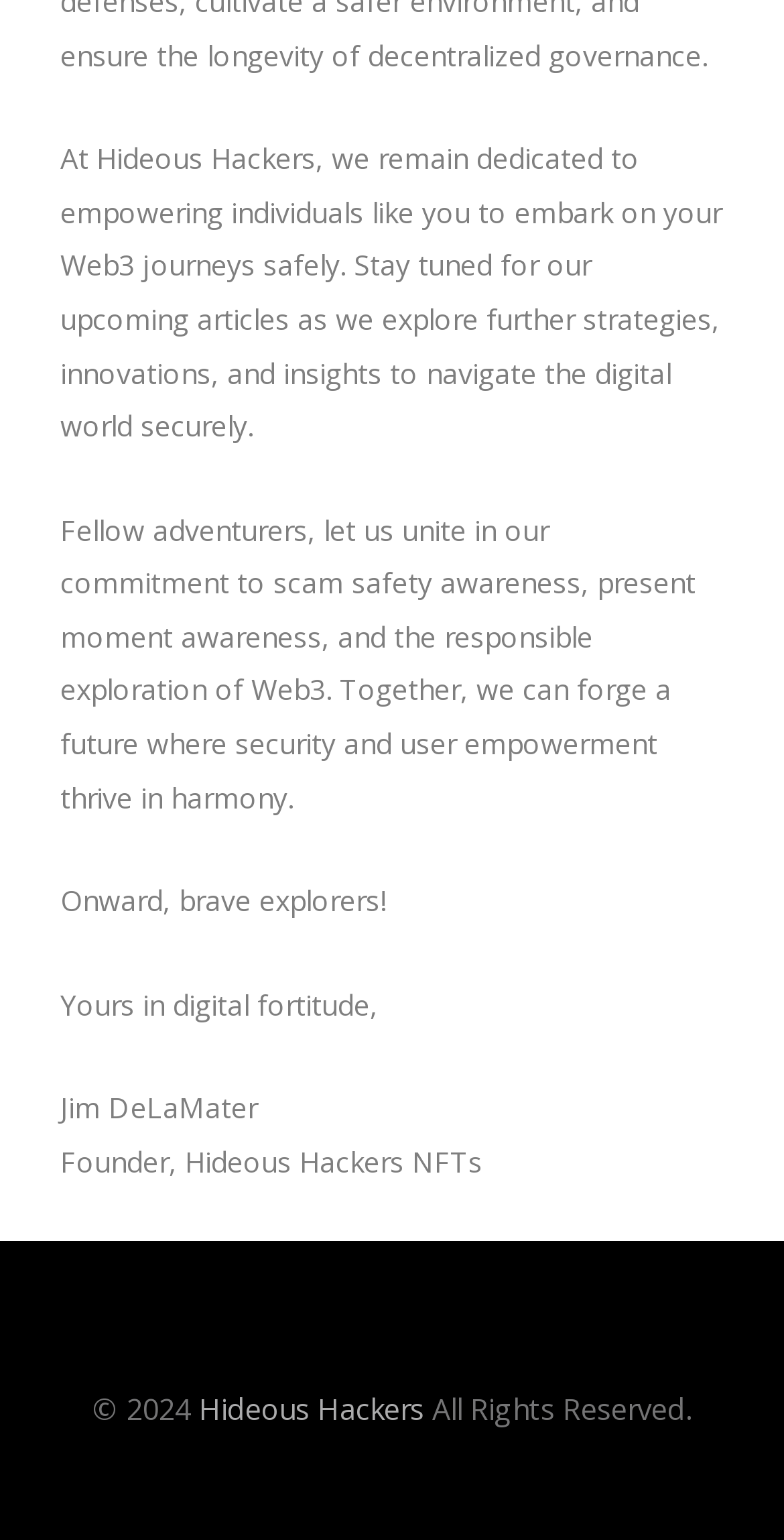What is the tone of the message from Jim DeLaMater?
Using the image, provide a concise answer in one word or a short phrase.

Encouraging